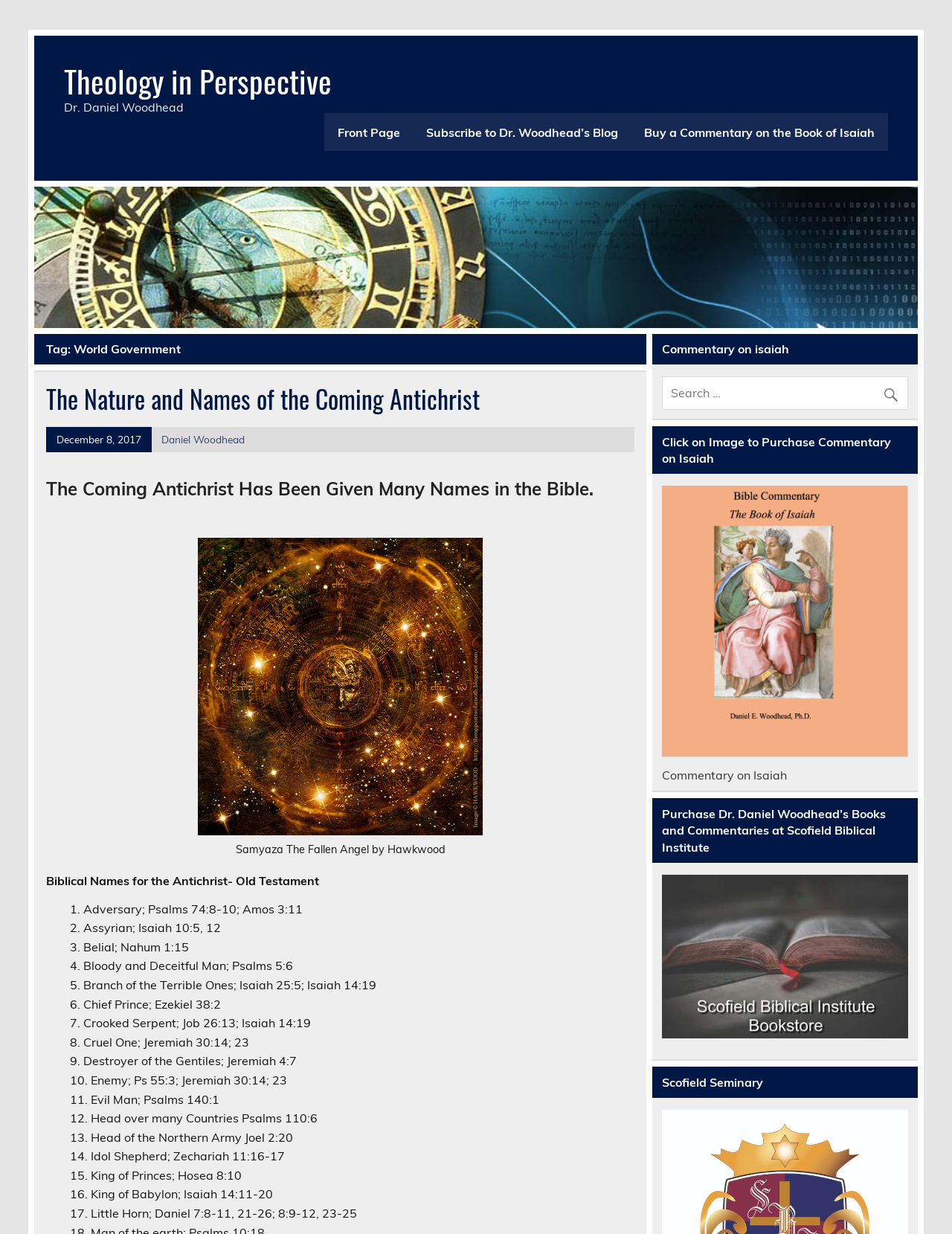Please specify the bounding box coordinates of the clickable region to carry out the following instruction: "Click on the link to subscribe to Dr. Woodhead’s Blog". The coordinates should be four float numbers between 0 and 1, in the format [left, top, right, bottom].

[0.434, 0.092, 0.663, 0.122]